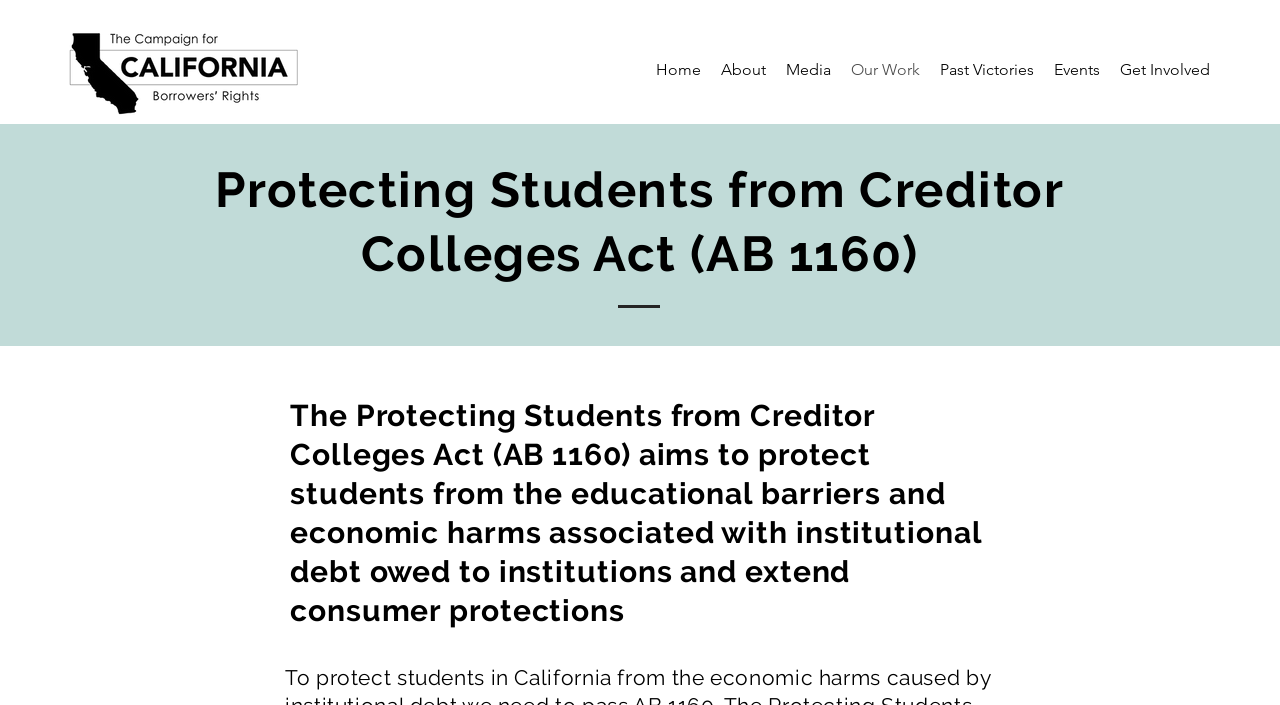Extract the main heading text from the webpage.

The Protecting Students from Creditor Colleges Act (AB 1160) aims to protect students from the educational barriers and economic harms associated with institutional debt owed to institutions and extend consumer protections